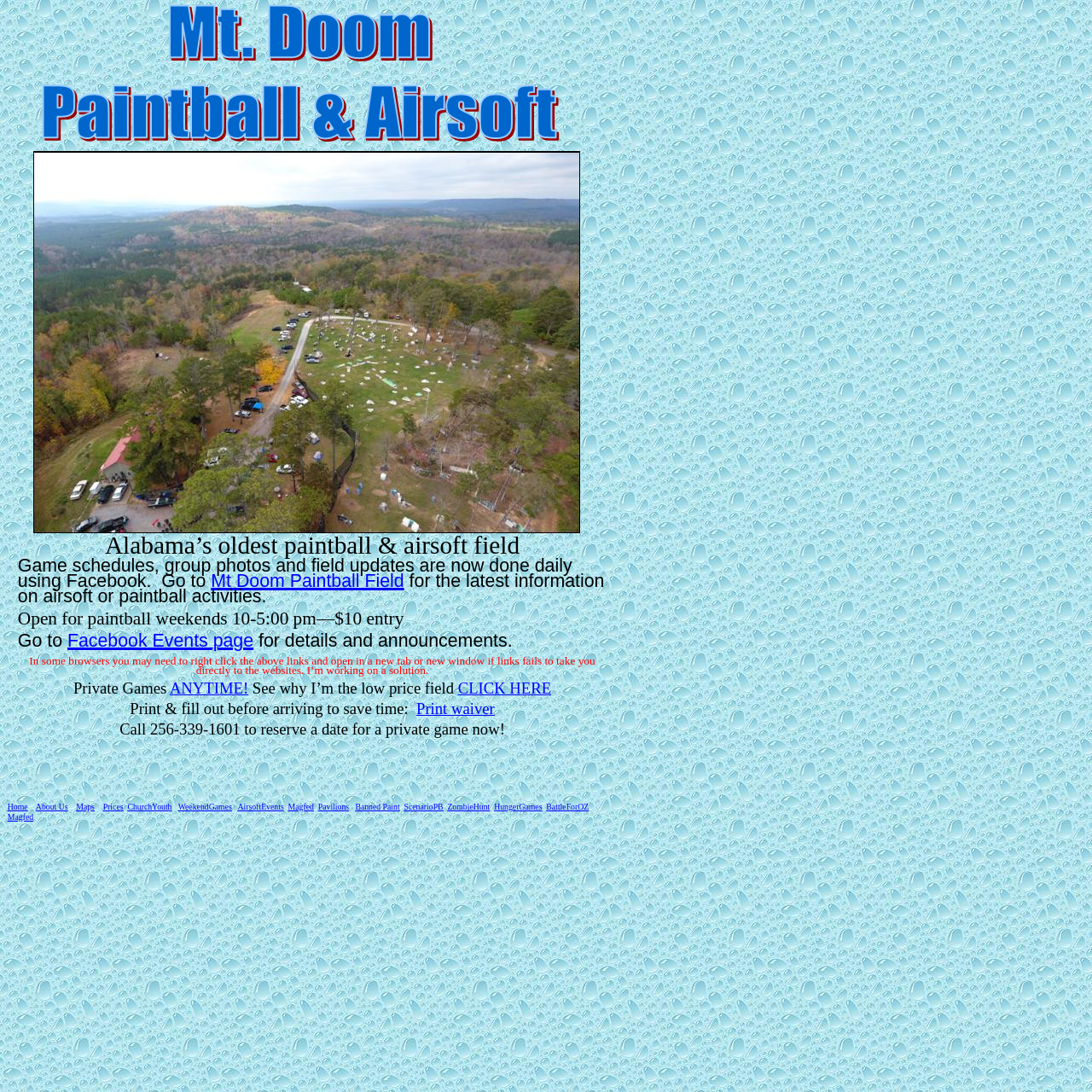Locate the bounding box coordinates of the element's region that should be clicked to carry out the following instruction: "Check out weekend games". The coordinates need to be four float numbers between 0 and 1, i.e., [left, top, right, bottom].

[0.163, 0.732, 0.212, 0.744]